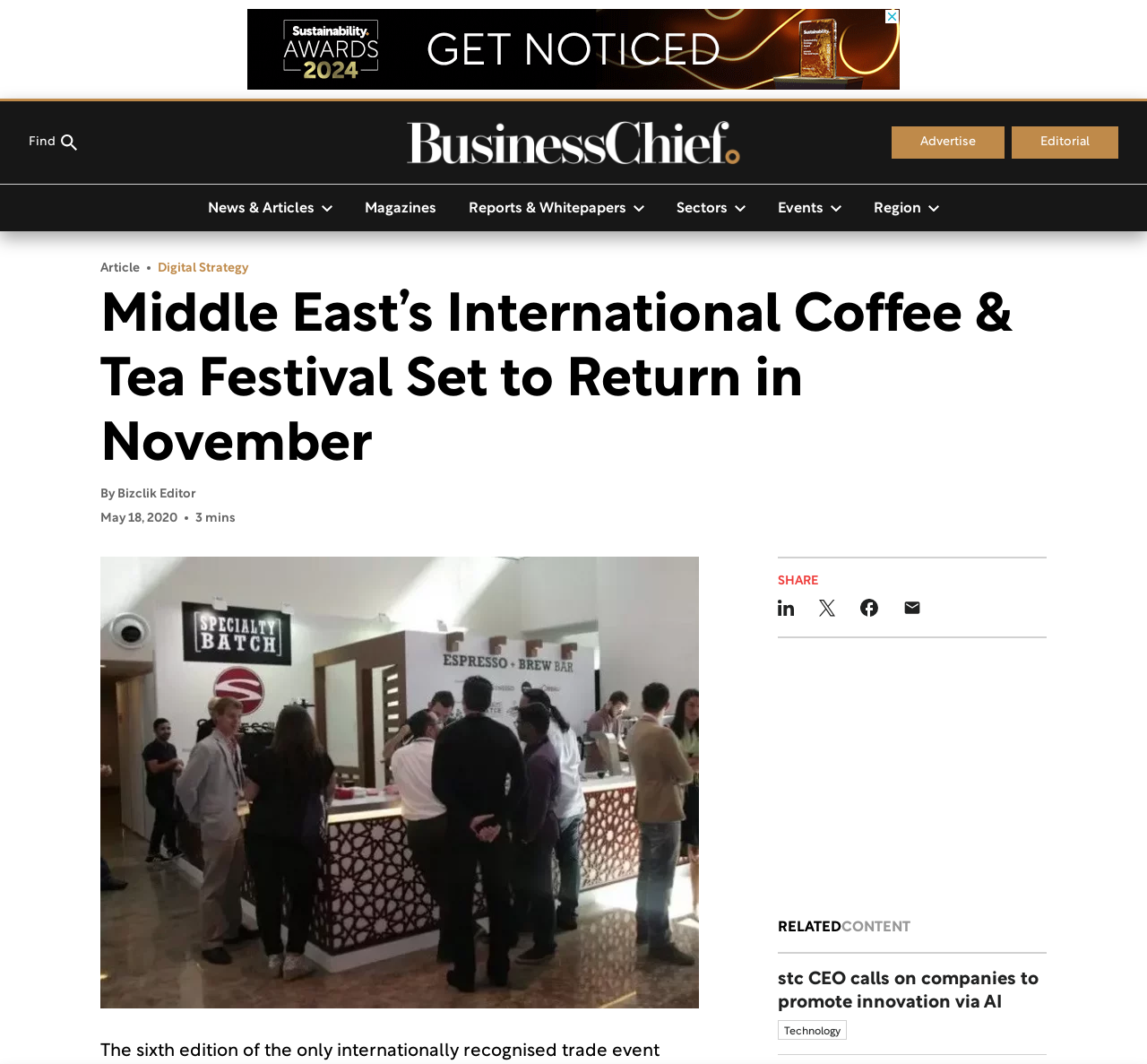Please identify the bounding box coordinates of the area that needs to be clicked to fulfill the following instruction: "Share the article on LinkedIn."

[0.678, 0.558, 0.692, 0.585]